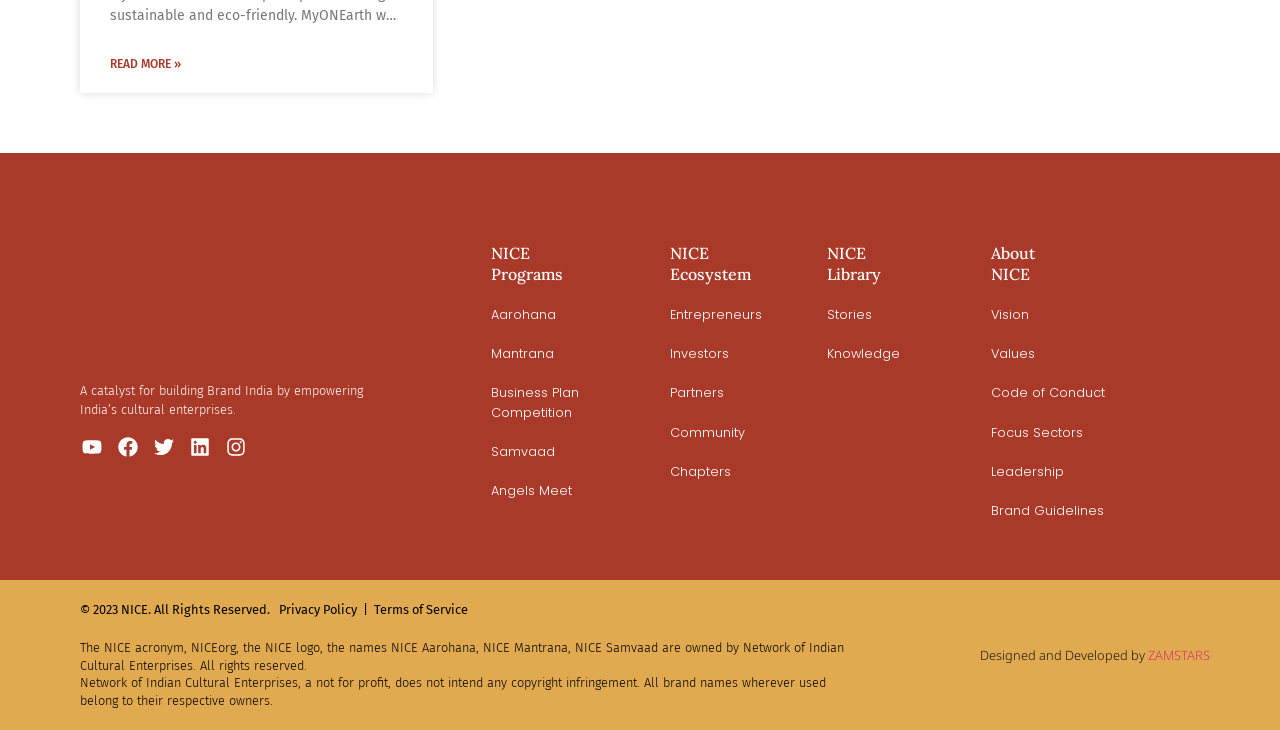Please answer the following question using a single word or phrase: 
What is the name of the organization that owns the NICE acronym?

Network of Indian Cultural Enterprises